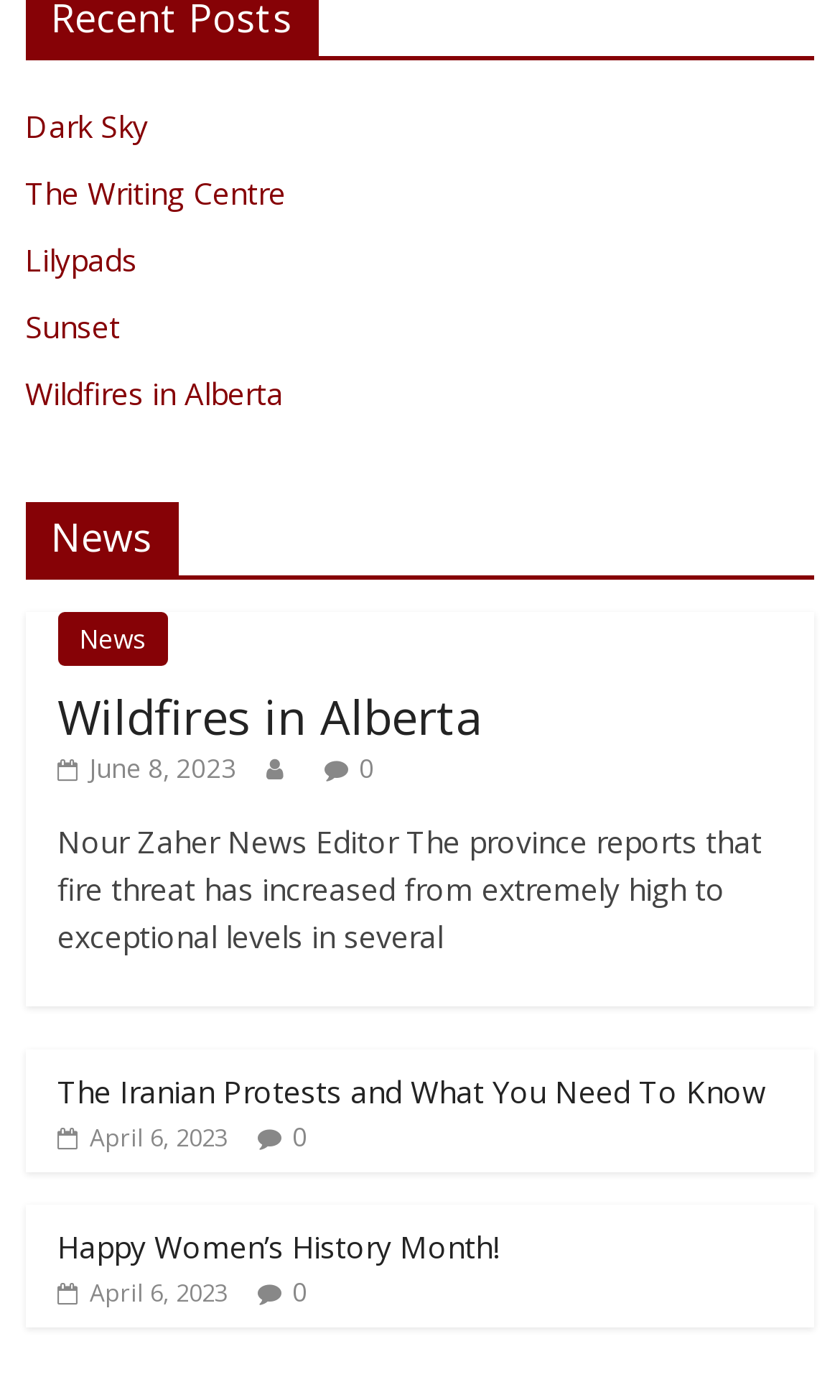Please identify the coordinates of the bounding box that should be clicked to fulfill this instruction: "Explore the Happy Women’s History Month! article".

[0.068, 0.875, 0.594, 0.905]